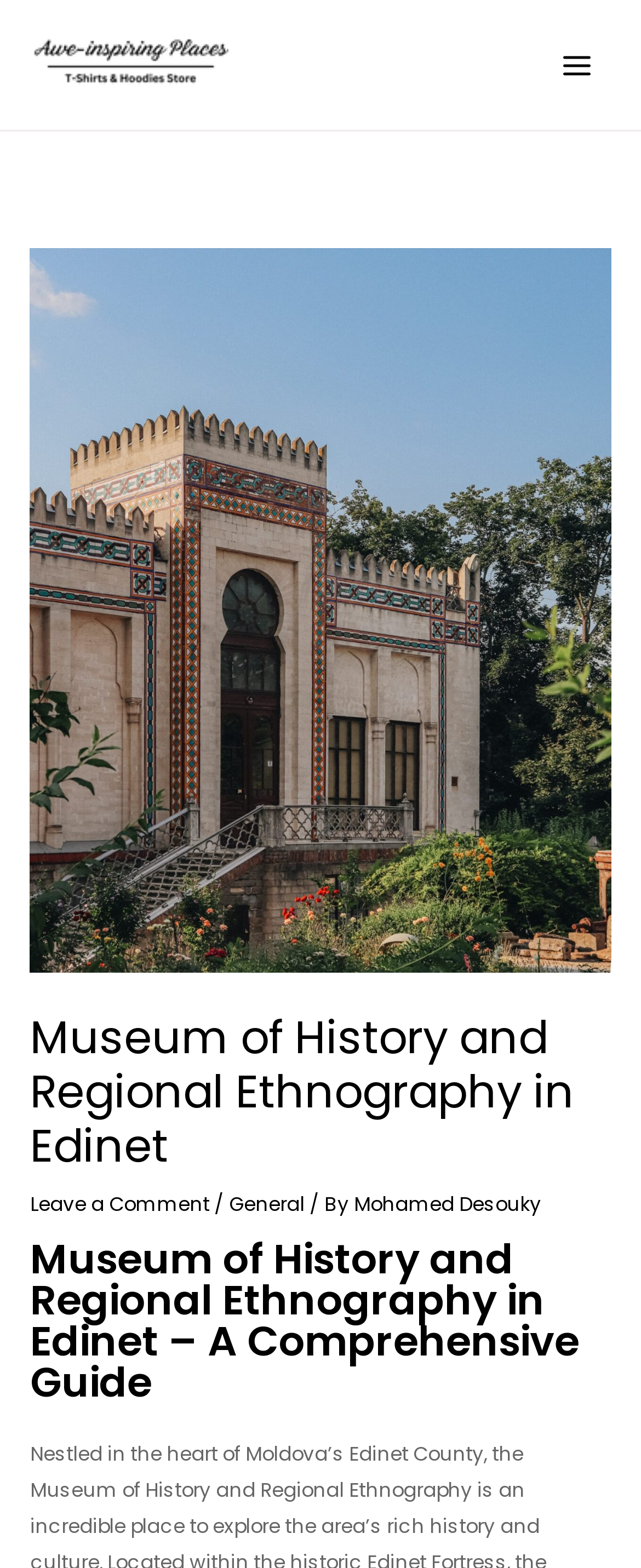Examine the image and give a thorough answer to the following question:
What is the title of the article?

I found the answer by looking at the heading section of the webpage, where the title of the article is displayed as 'Museum of History and Regional Ethnography in Edinet – A Comprehensive Guide'.